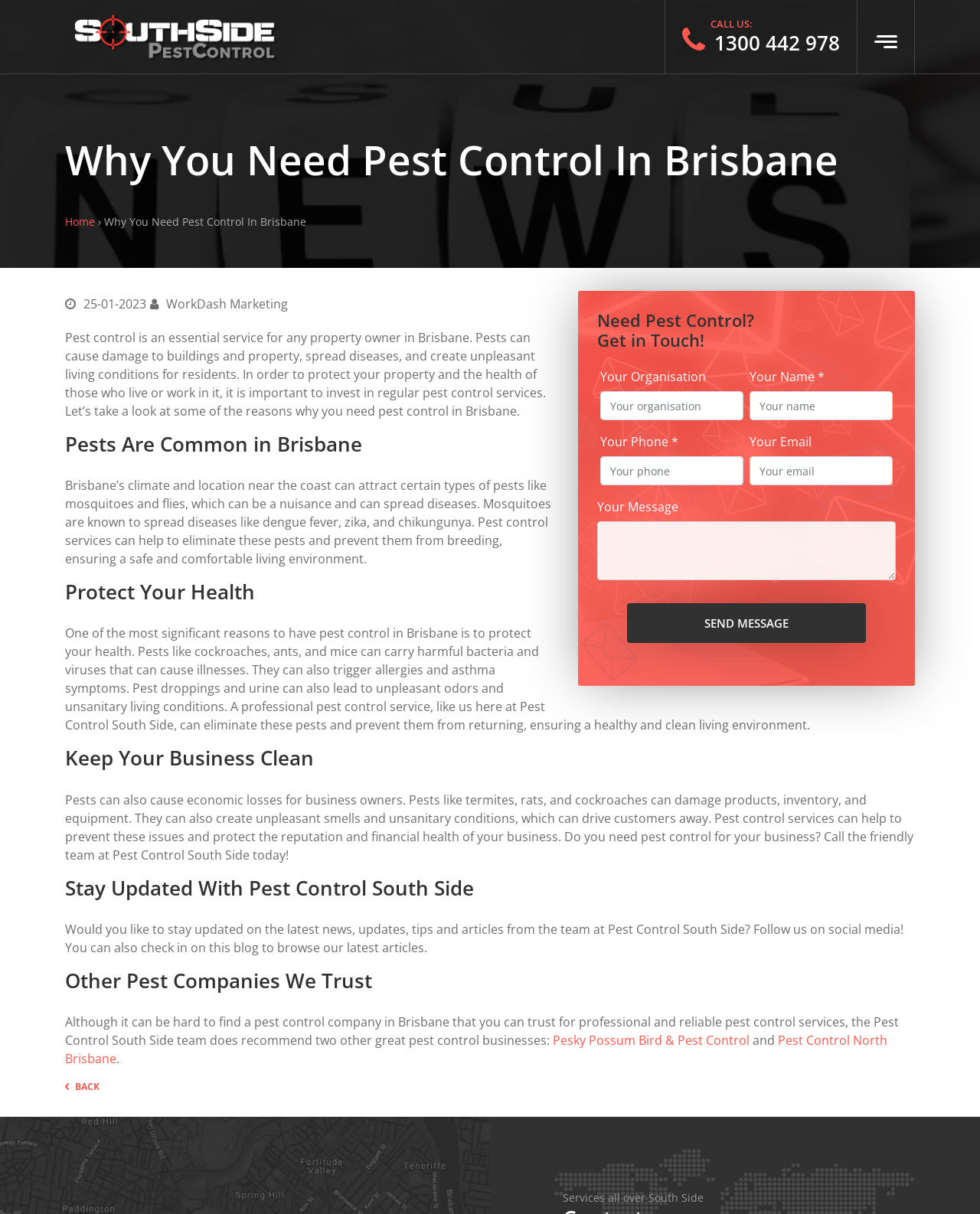Find and specify the bounding box coordinates that correspond to the clickable region for the instruction: "Click the 'Home' link".

[0.066, 0.176, 0.097, 0.188]